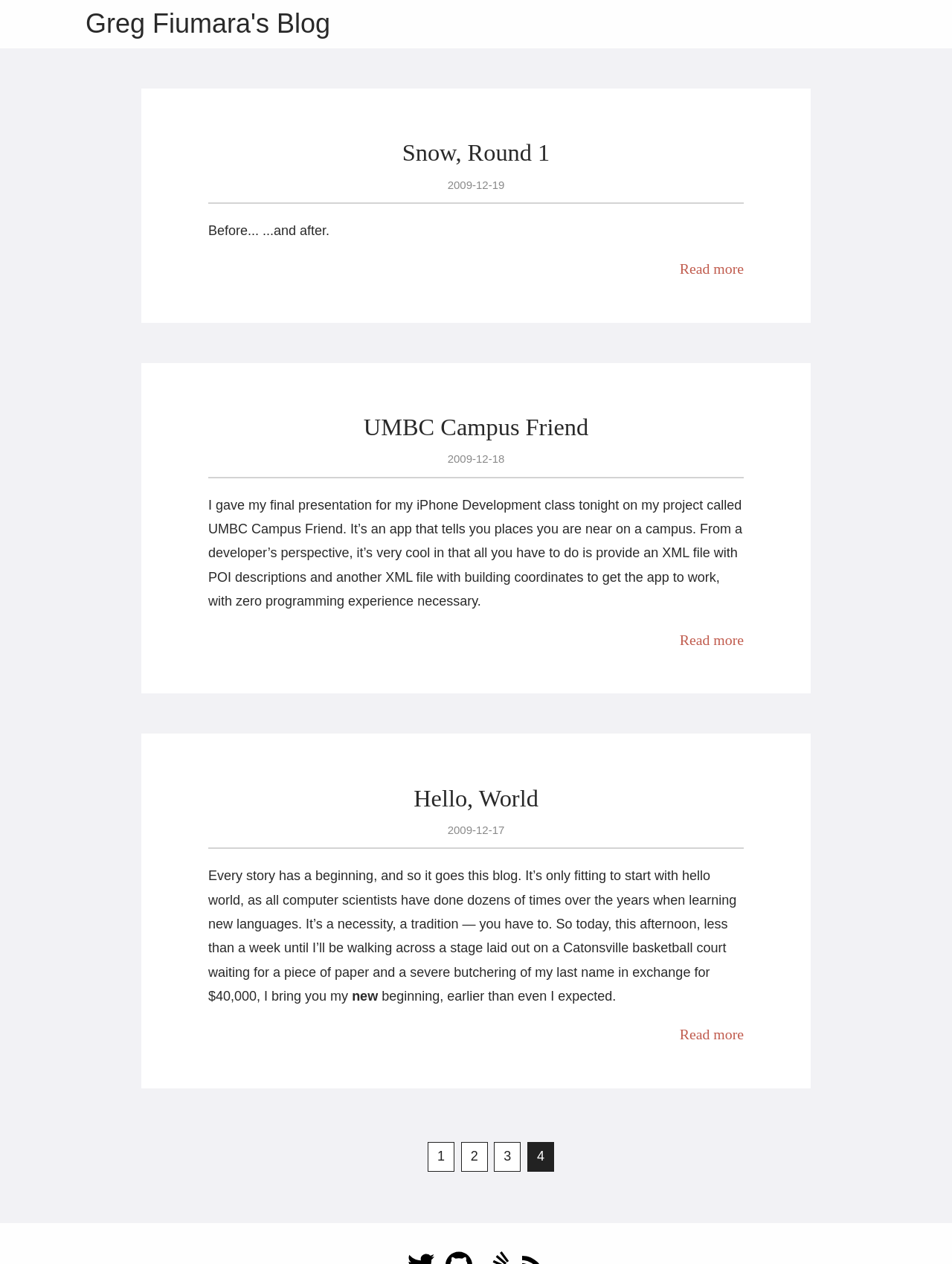What is the date of the second article?
Refer to the image and give a detailed response to the question.

I found the date of the second article by looking at the time element within the second article element, which has a bounding box coordinate of [0.47, 0.358, 0.53, 0.368]. The text content of this time element is '2009-12-18'.